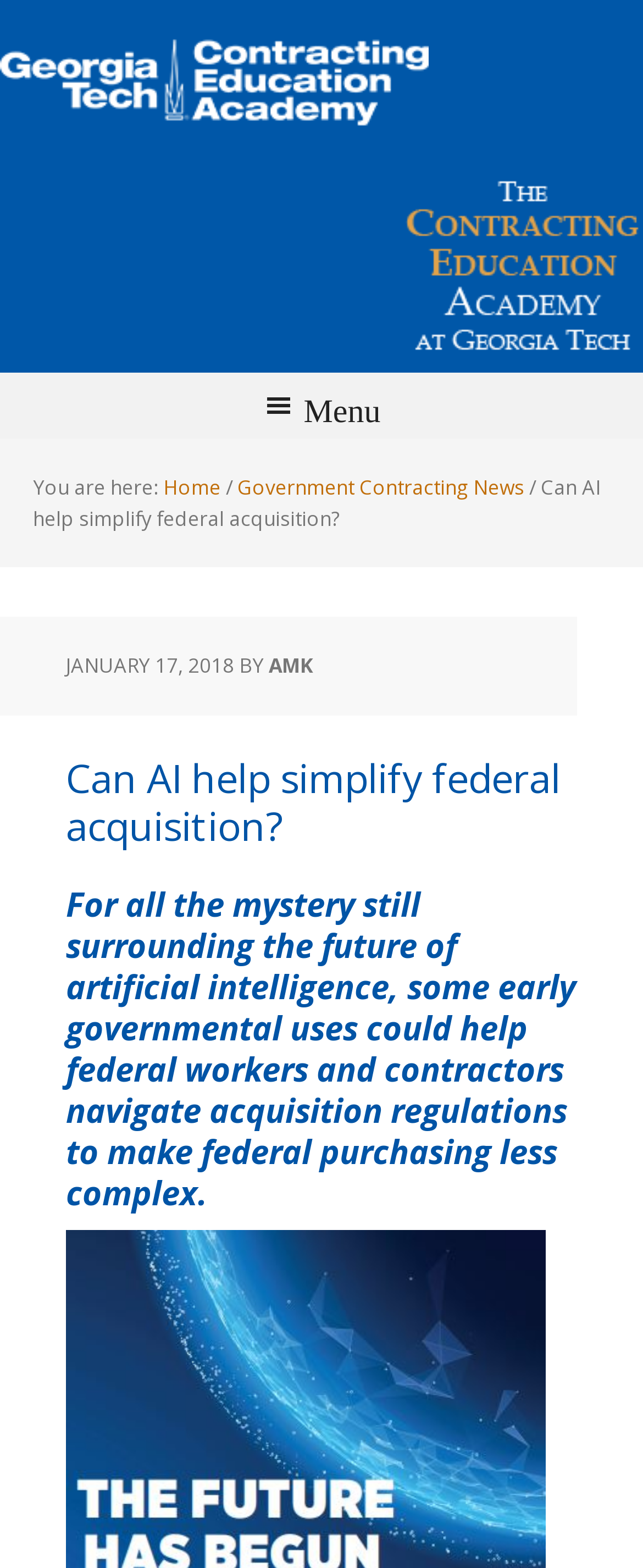Please respond in a single word or phrase: 
What is the category of the article?

Government Contracting News